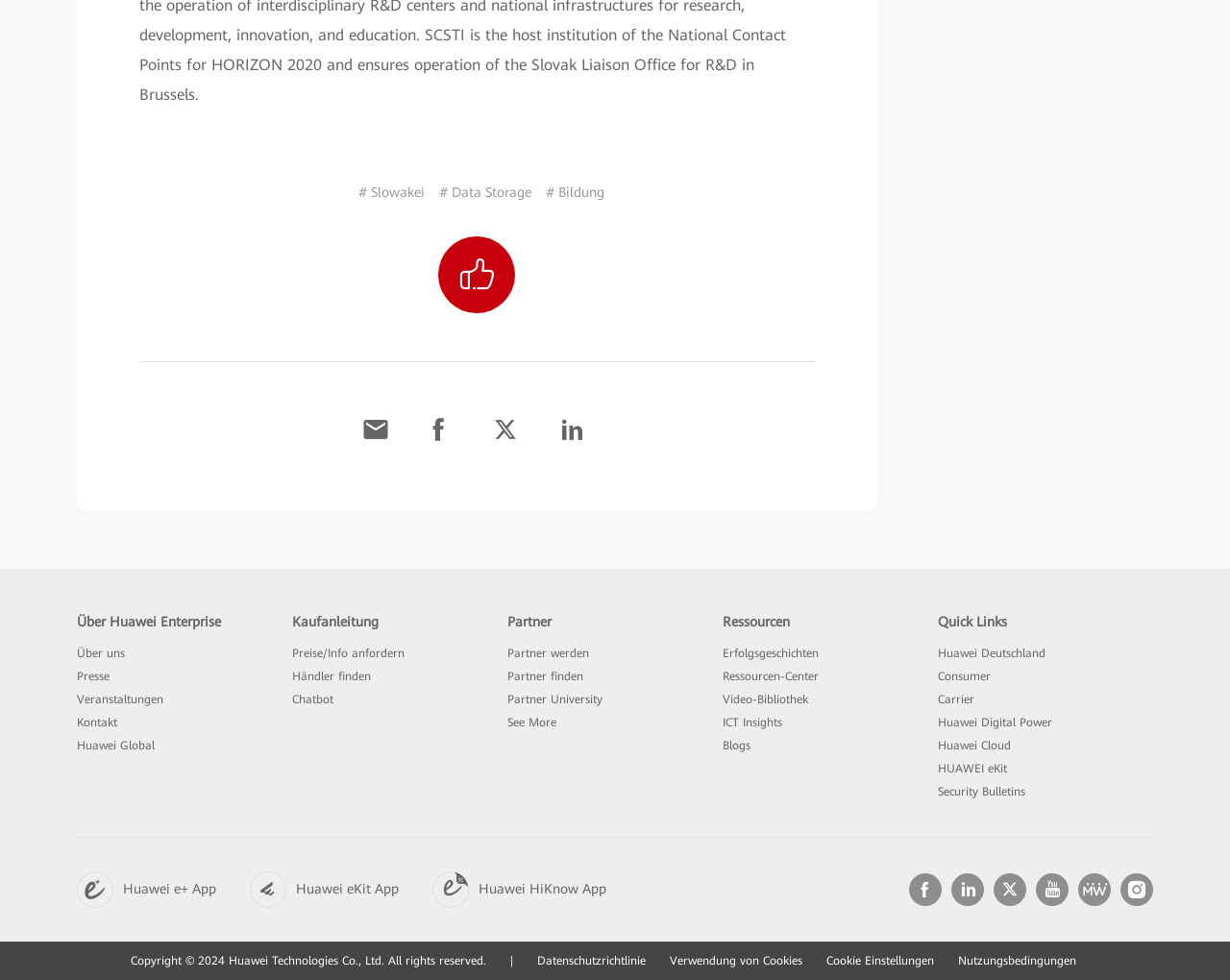Answer the question in a single word or phrase:
How many sections are there in the main content area?

5